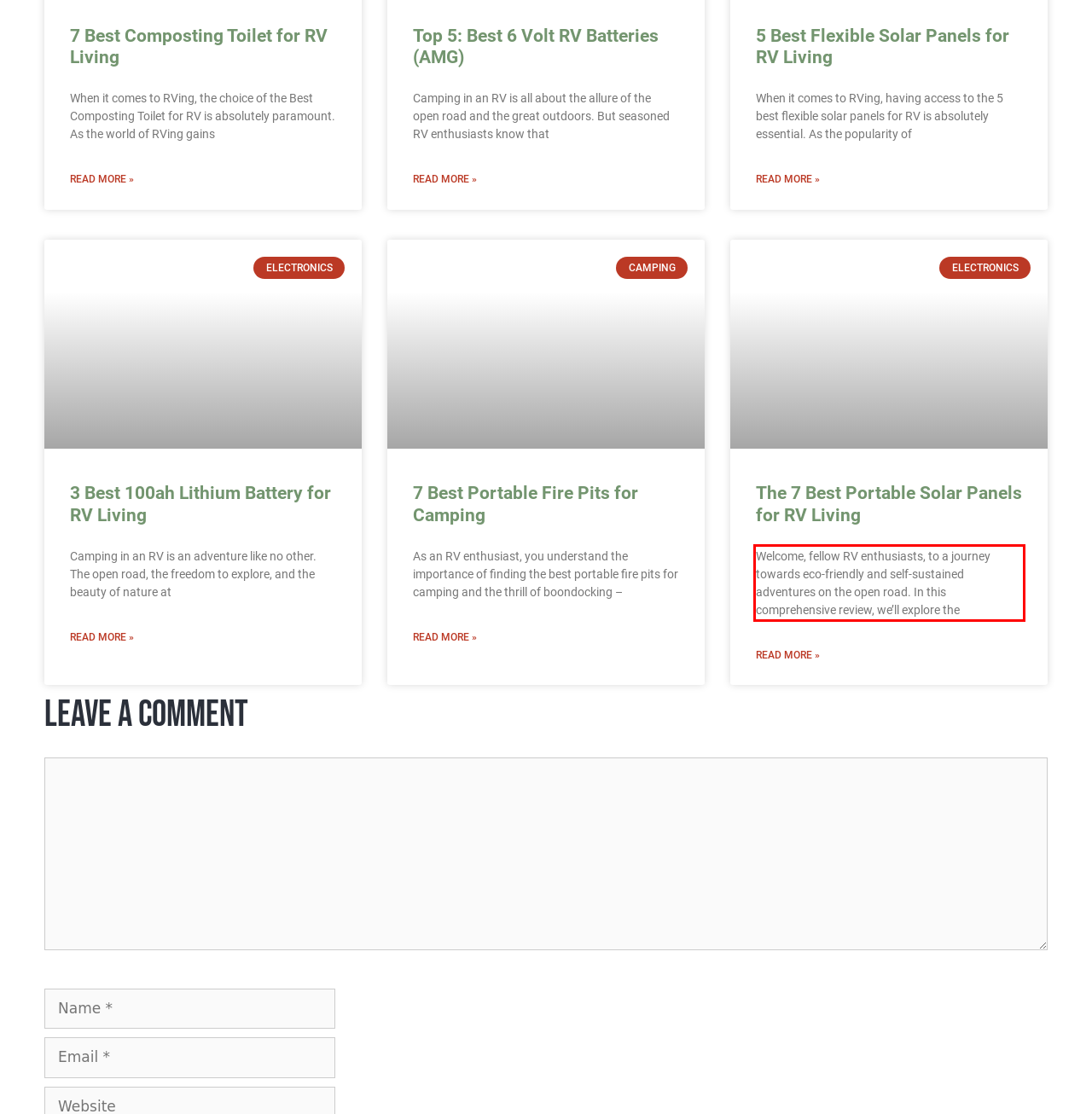You have a screenshot of a webpage with a red bounding box. Identify and extract the text content located inside the red bounding box.

Welcome, fellow RV enthusiasts, to a journey towards eco-friendly and self-sustained adventures on the open road. In this comprehensive review, we’ll explore the